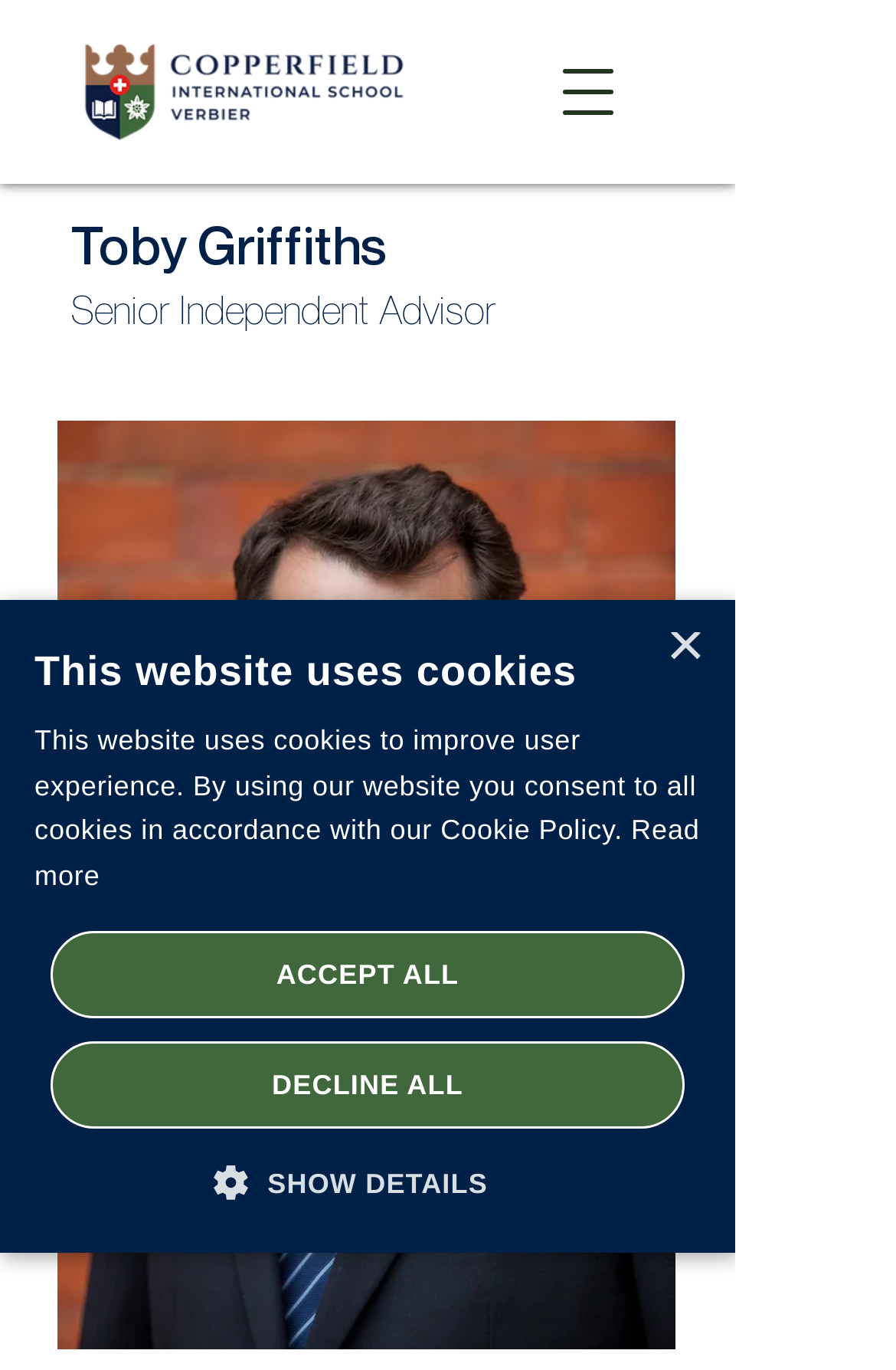What is the profession of Toby Griffiths?
Using the information presented in the image, please offer a detailed response to the question.

Based on the webpage, Toby Griffiths is described as a 'Senior Independent Advisor' in the heading element, which suggests that this is his profession.